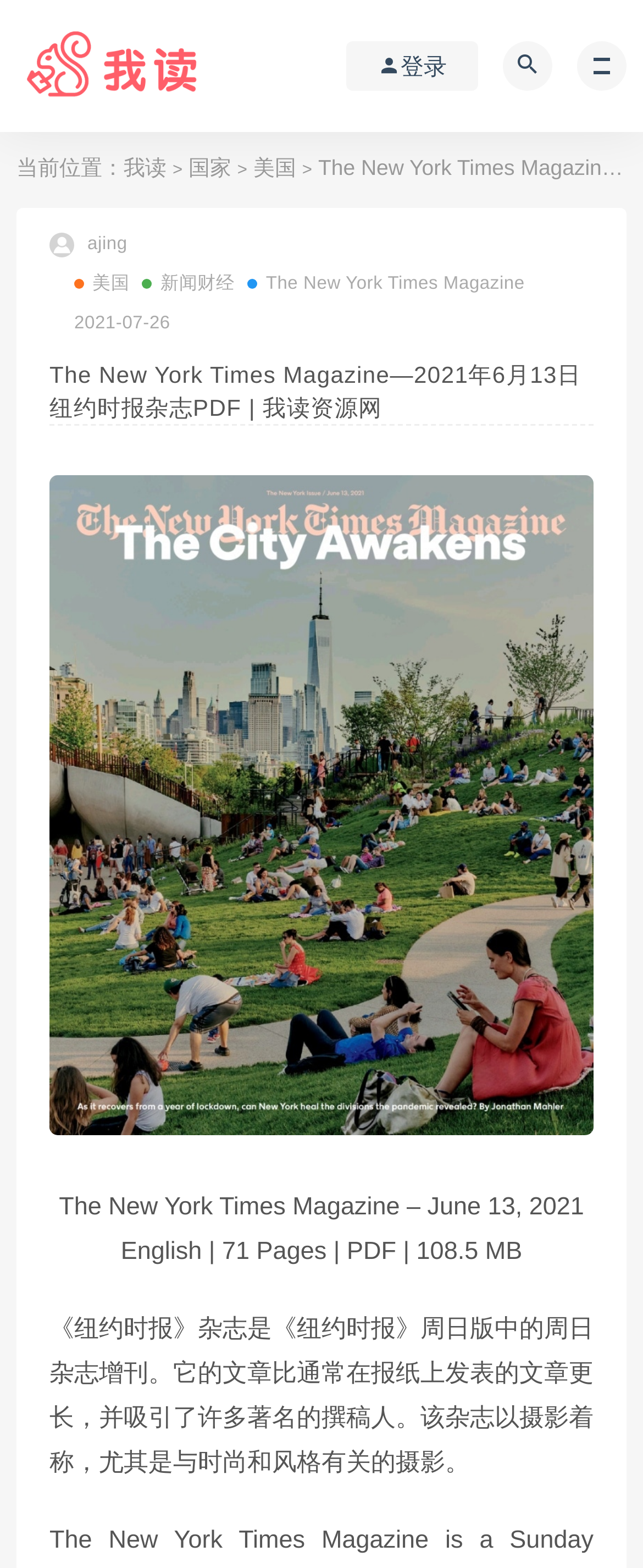Determine the bounding box coordinates of the element that should be clicked to execute the following command: "click the login button".

[0.623, 0.034, 0.695, 0.051]